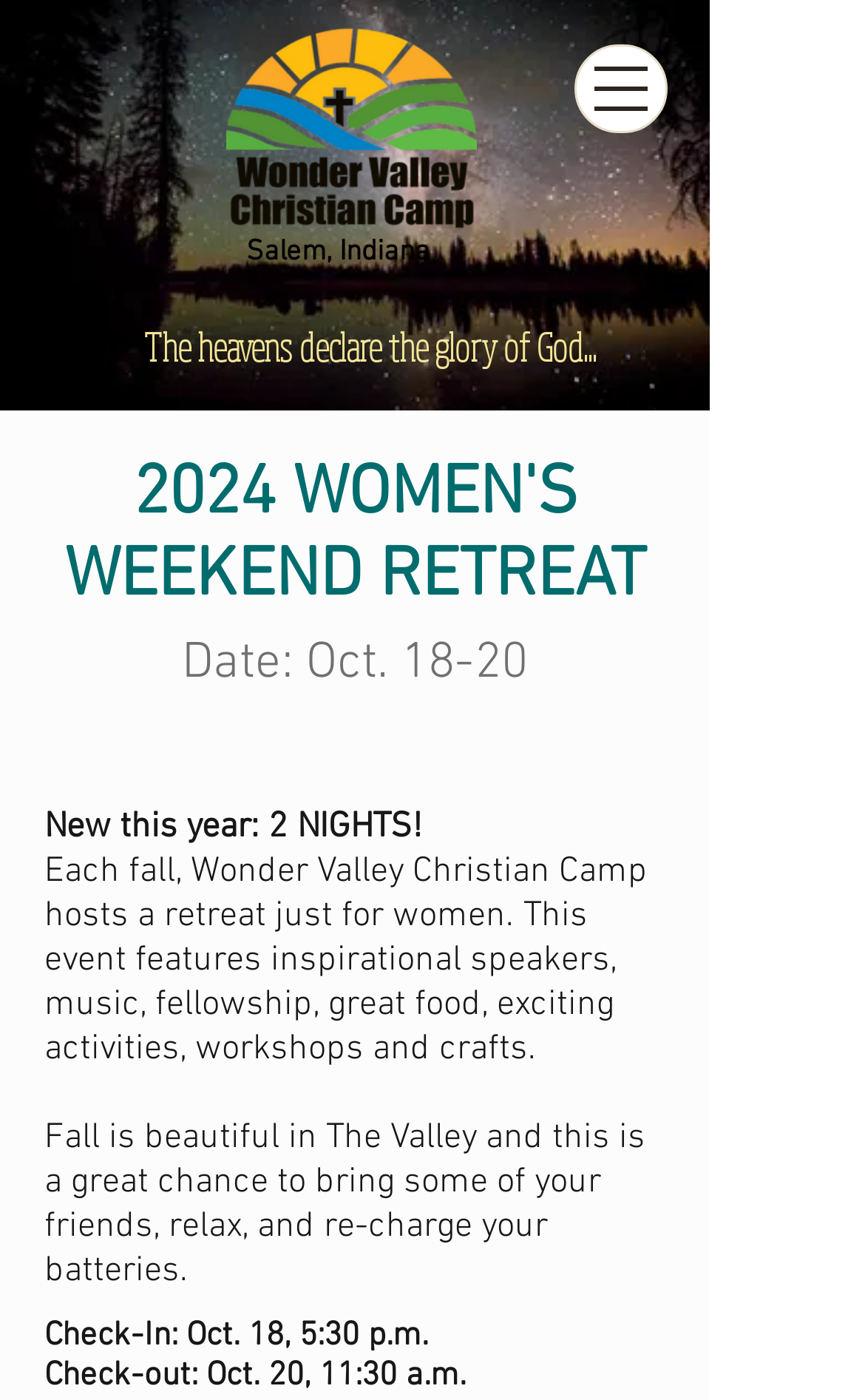Observe the image and answer the following question in detail: How many nights will the retreat last?

I found the number of nights by looking at the static text element that says 'New this year: 2 NIGHTS!' which is located below the heading that mentions the date of the retreat, indicating that the retreat will last for 2 nights.